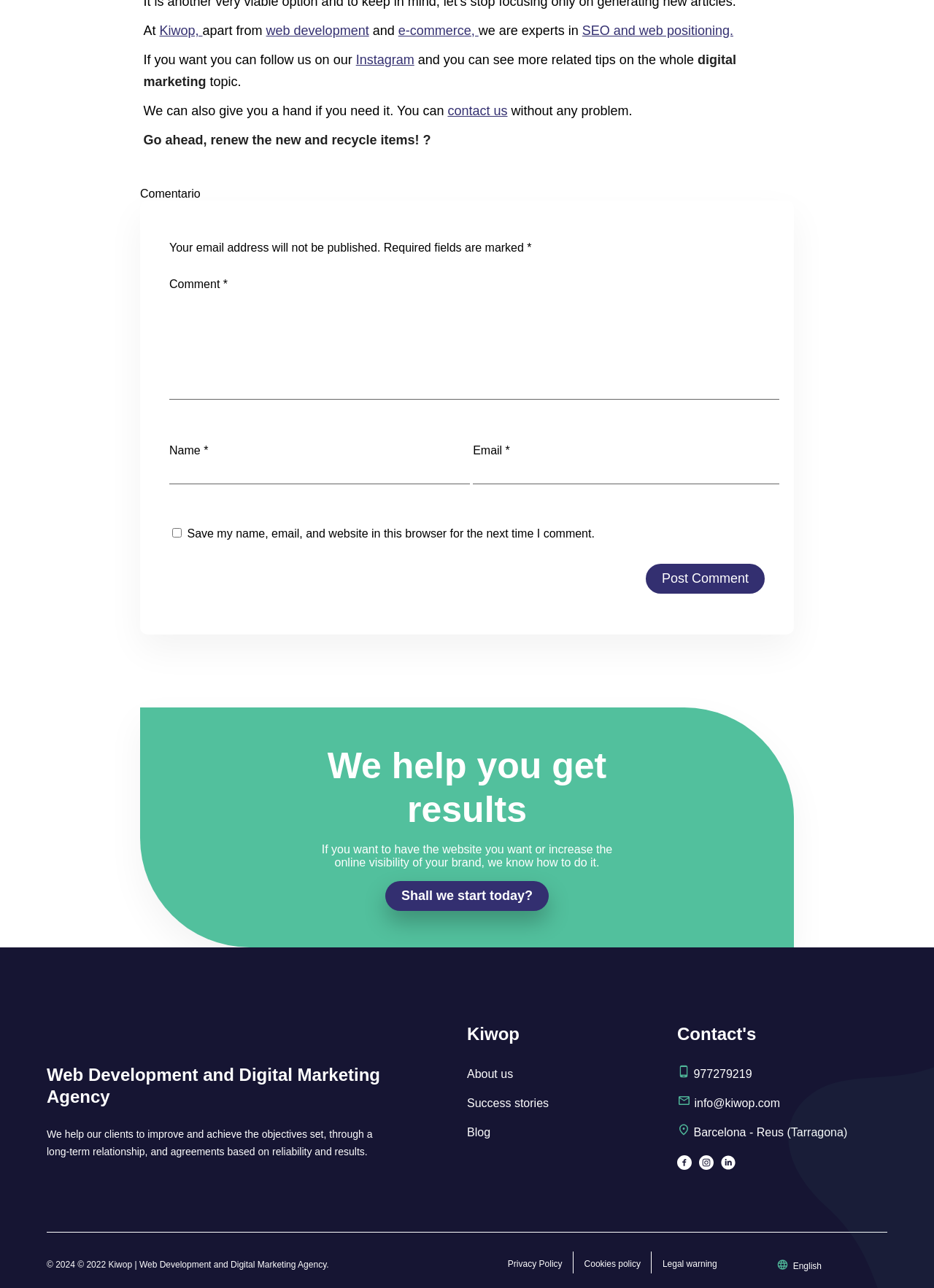Provide a one-word or one-phrase answer to the question:
What is the name of the digital marketing agency?

Kiwop